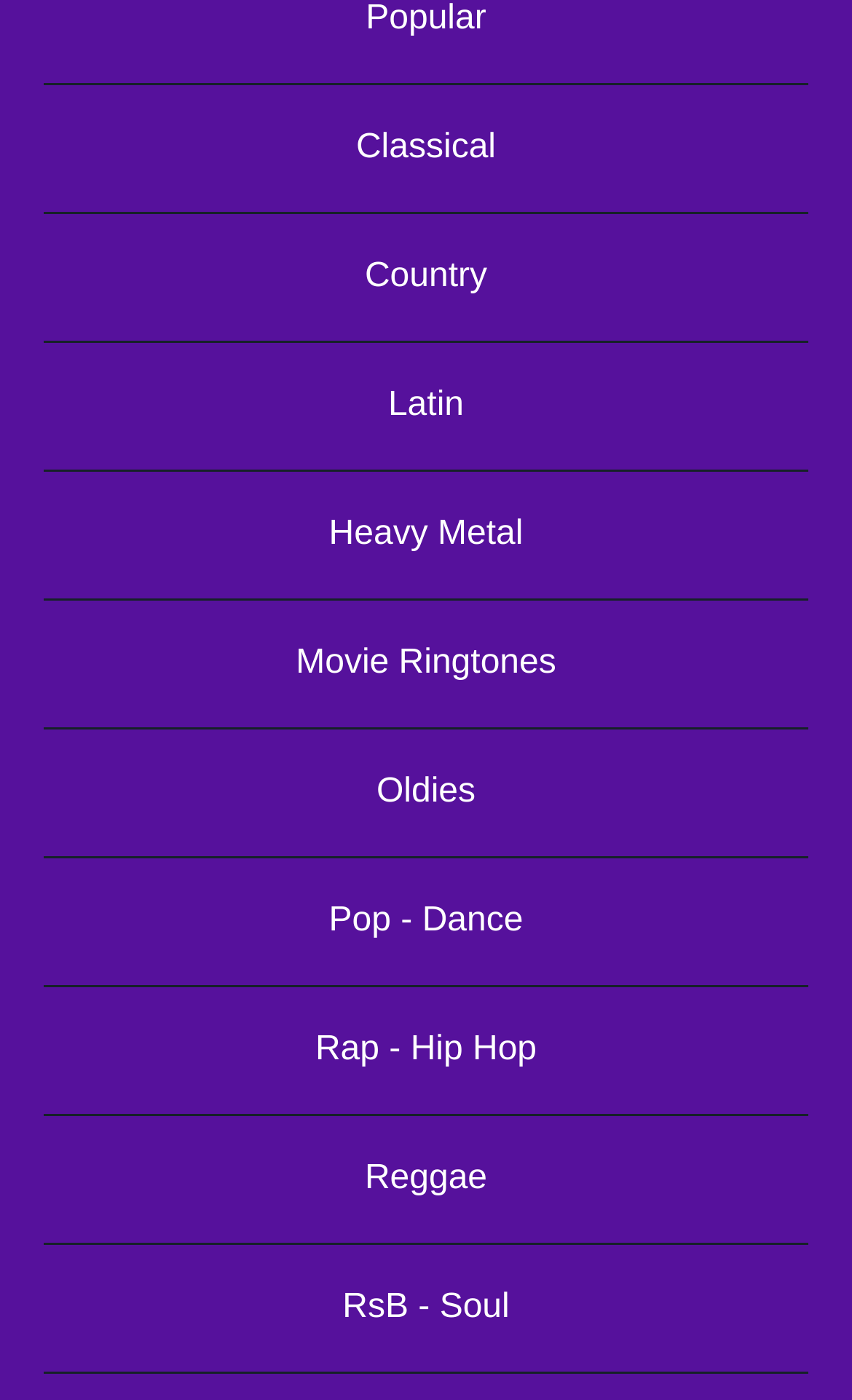Reply to the question with a brief word or phrase: What type of music genres are listed?

Multiple genres